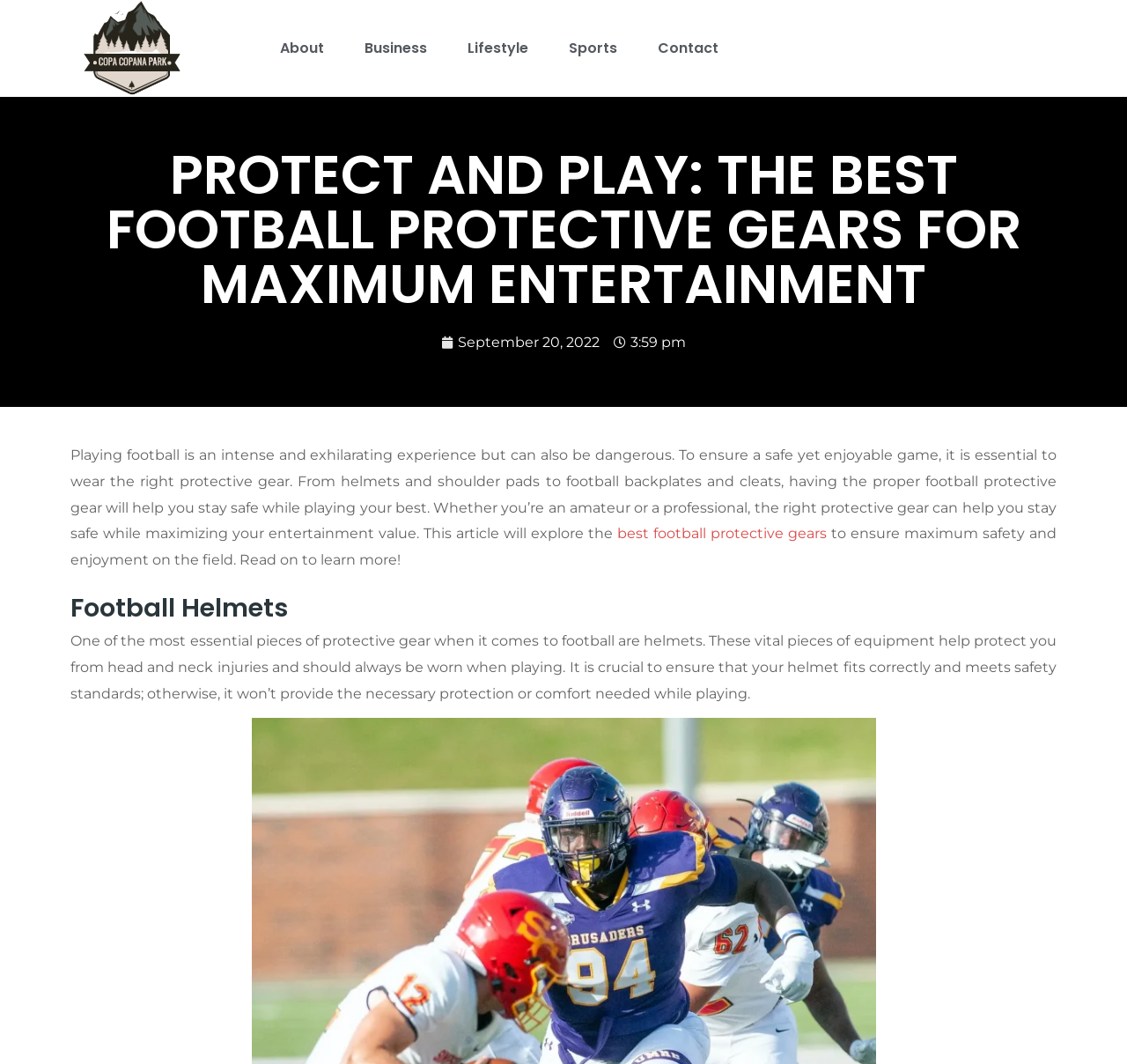Based on the element description: "best football protective gears", identify the UI element and provide its bounding box coordinates. Use four float numbers between 0 and 1, [left, top, right, bottom].

[0.548, 0.494, 0.734, 0.509]